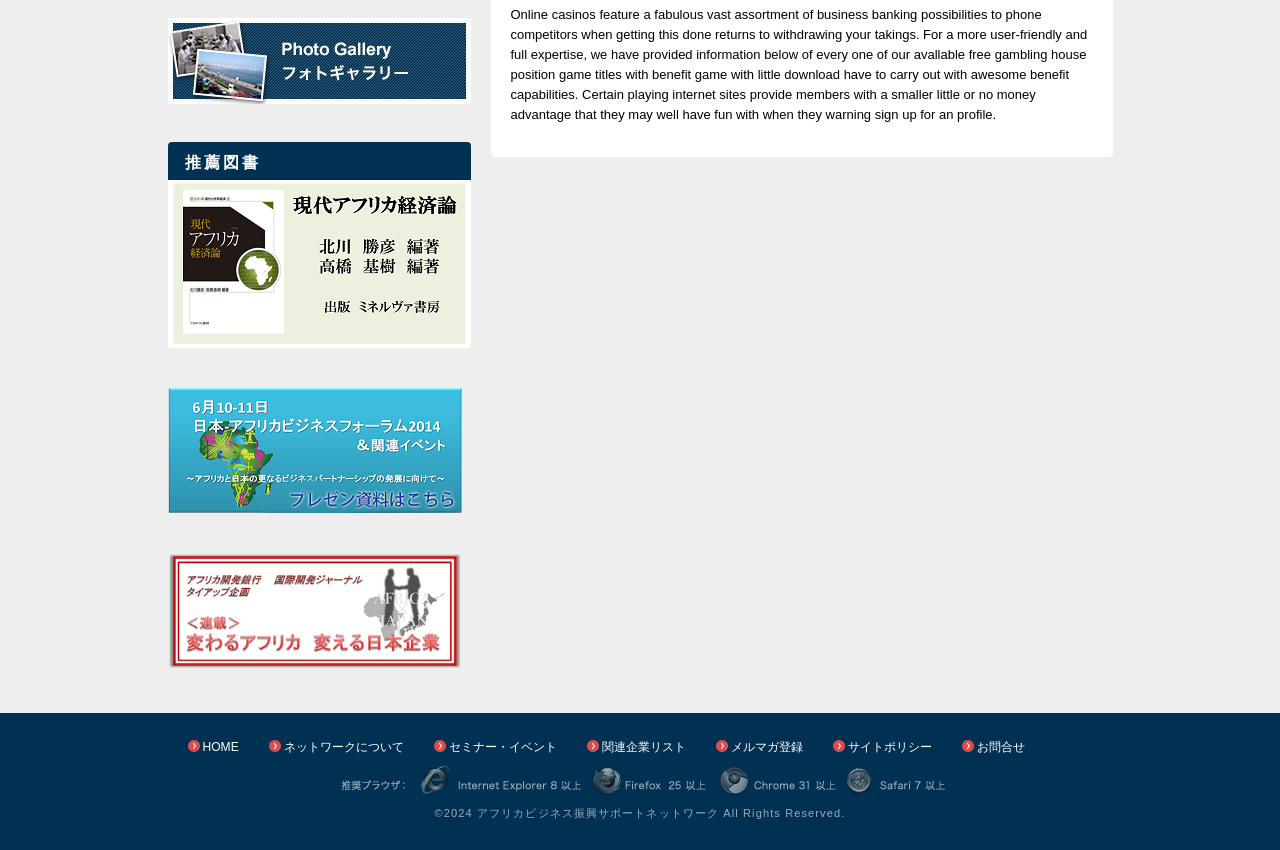Please identify the coordinates of the bounding box that should be clicked to fulfill this instruction: "Contact us".

[0.763, 0.87, 0.801, 0.886]